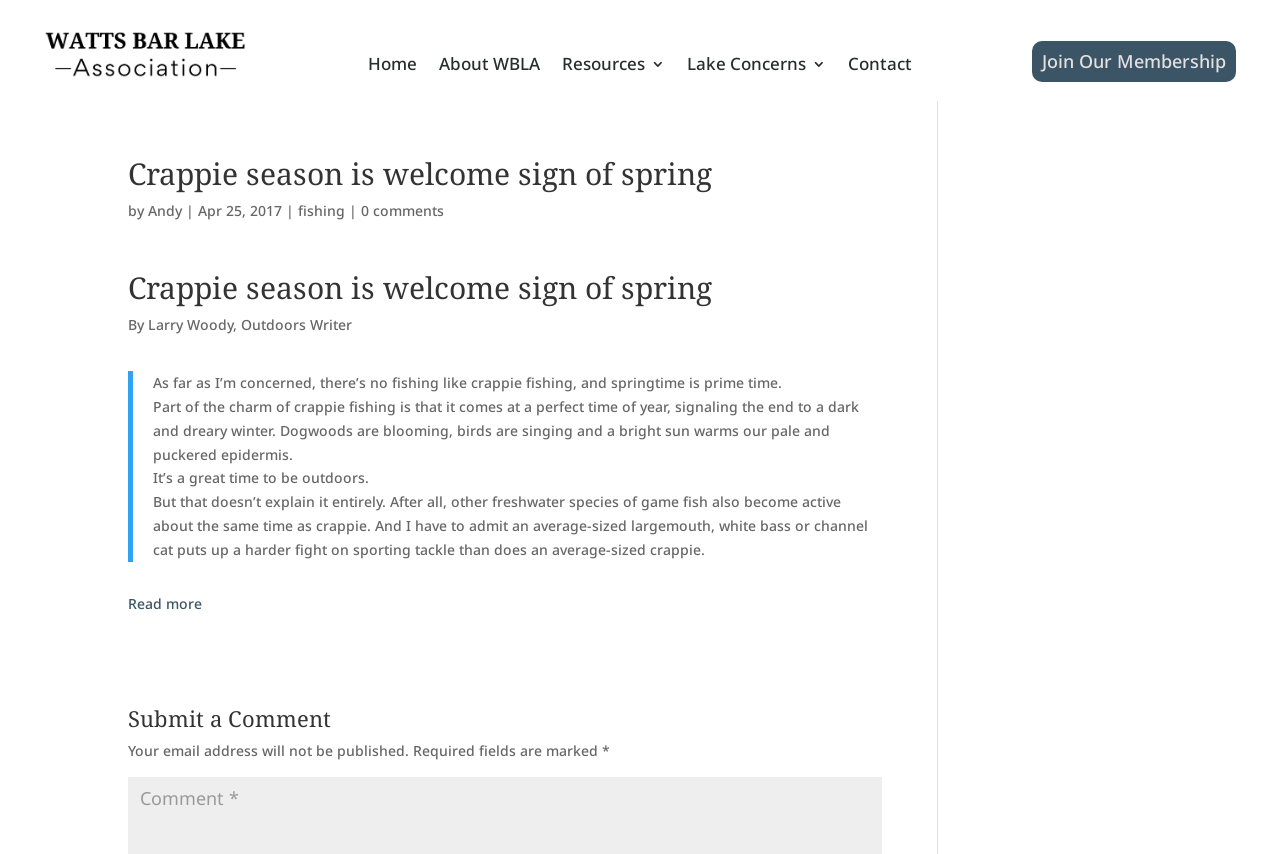Identify the bounding box coordinates of the area you need to click to perform the following instruction: "Click the Home link".

[0.287, 0.066, 0.326, 0.092]